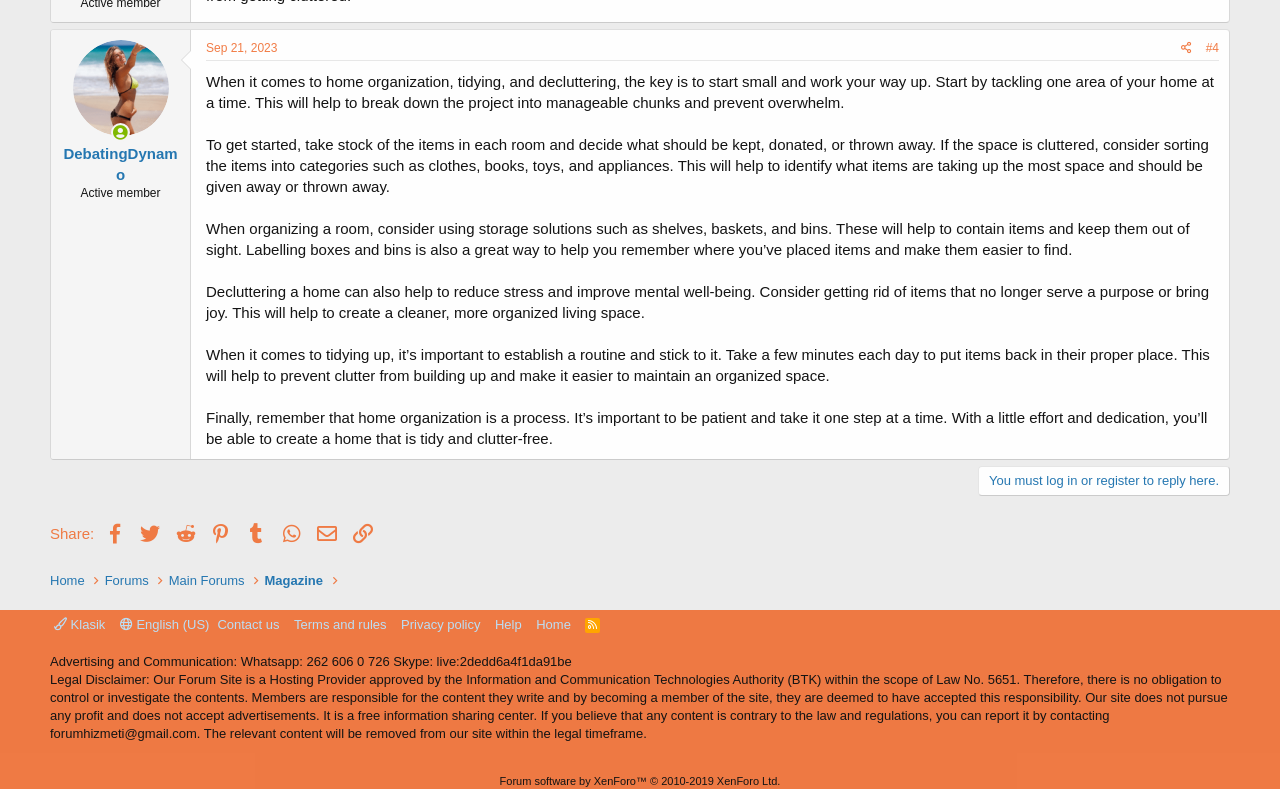Answer the following inquiry with a single word or phrase:
What is the date and time of the post?

Sep 21, 2023 at 10:52 PM